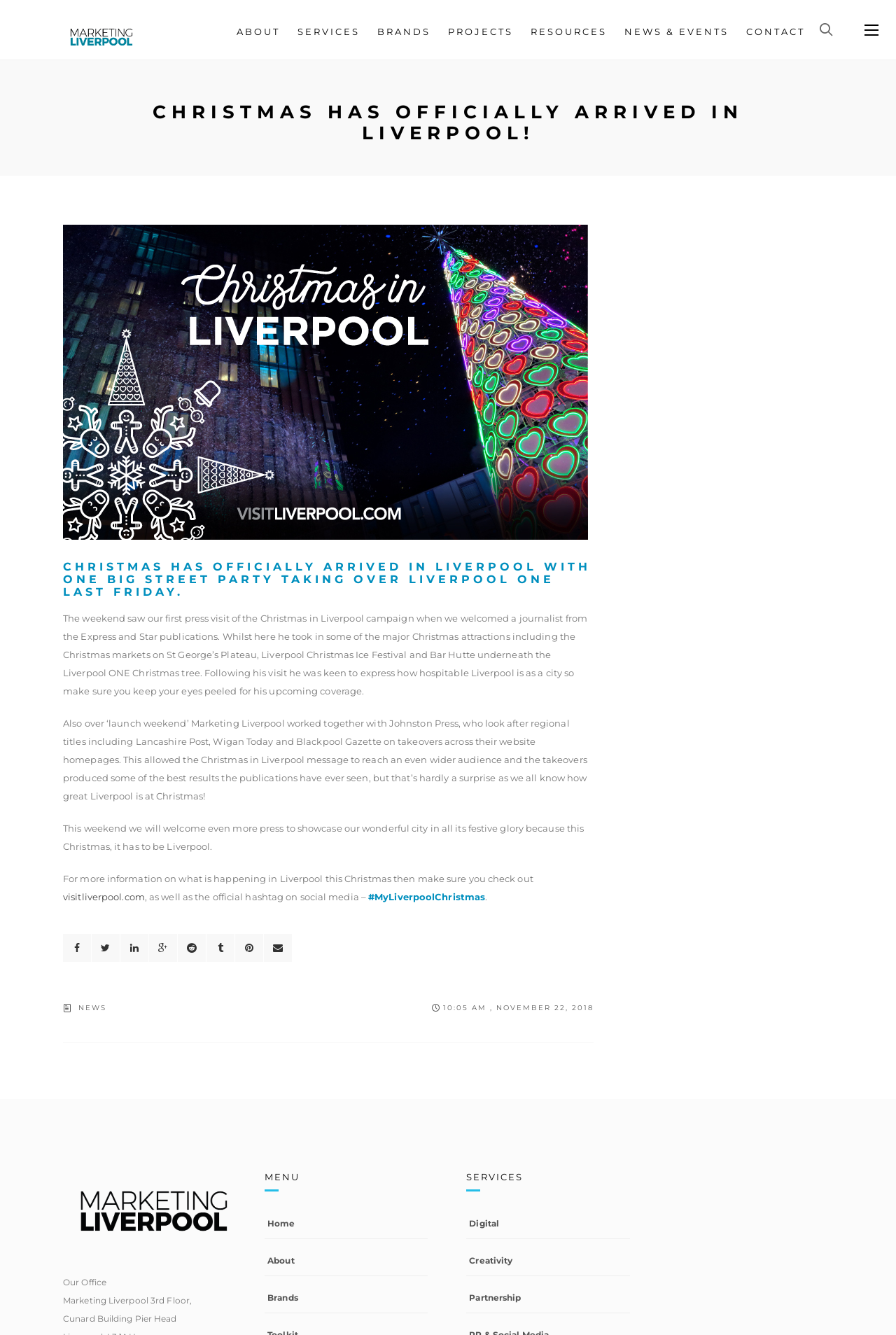What is the hashtag being promoted?
Based on the image, answer the question in a detailed manner.

The text 'as well as the official hashtag on social media – #MyLiverpoolChristmas' suggests that #MyLiverpoolChristmas is the hashtag being promoted.